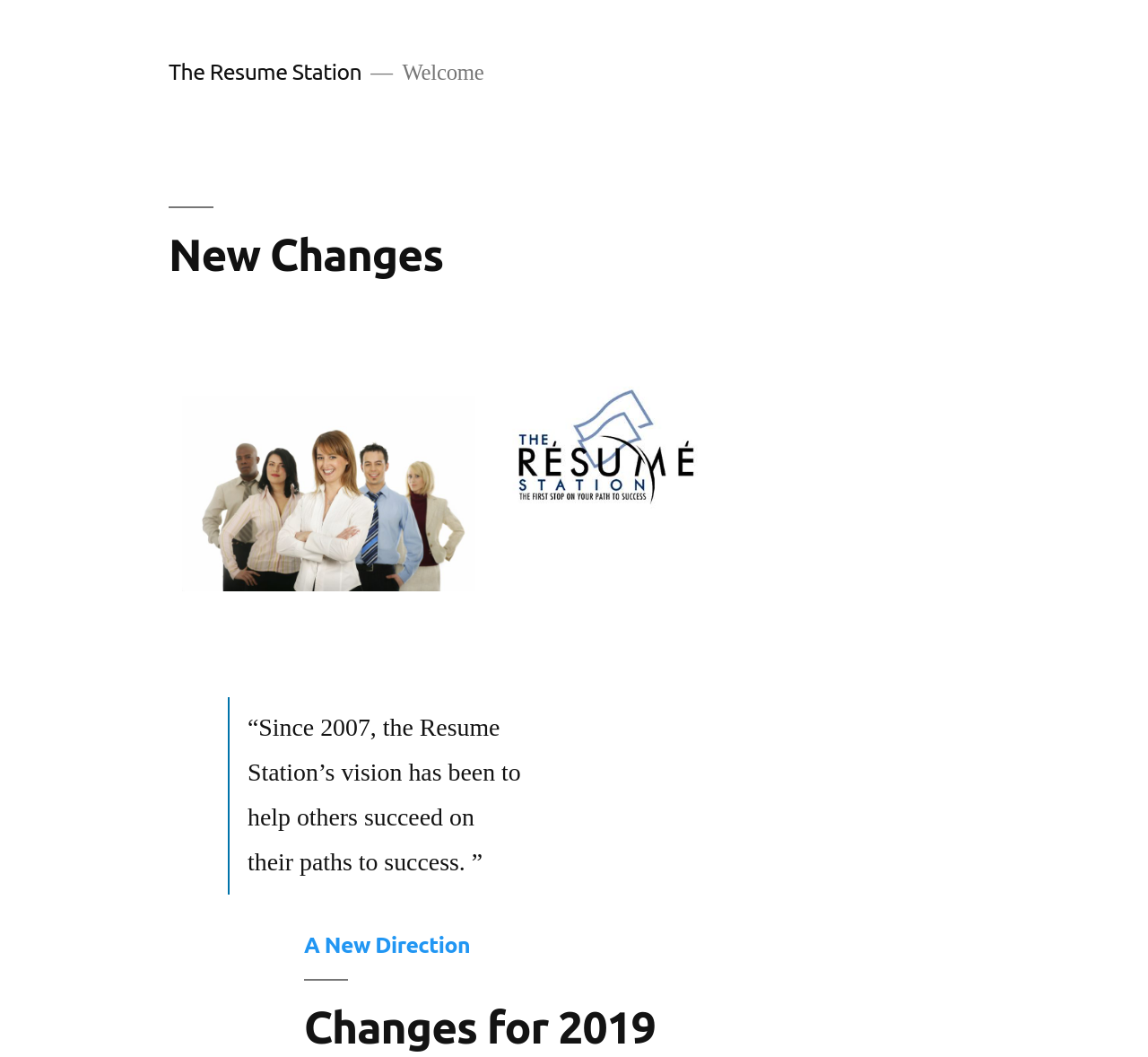Who posted the article?
Based on the screenshot, respond with a single word or phrase.

TheResumeStation